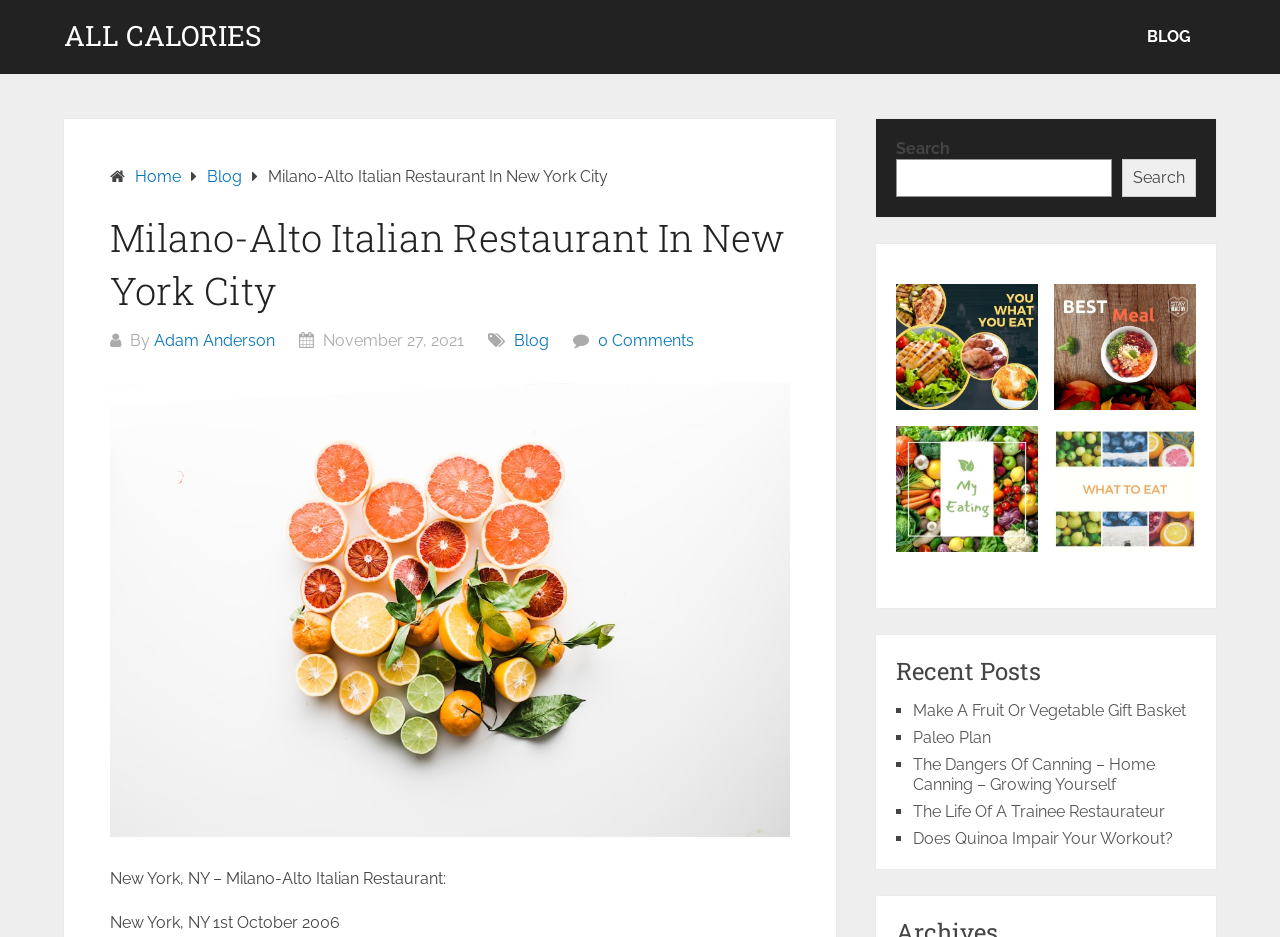What is the date of the blog post?
Look at the image and respond with a single word or a short phrase.

November 27, 2021